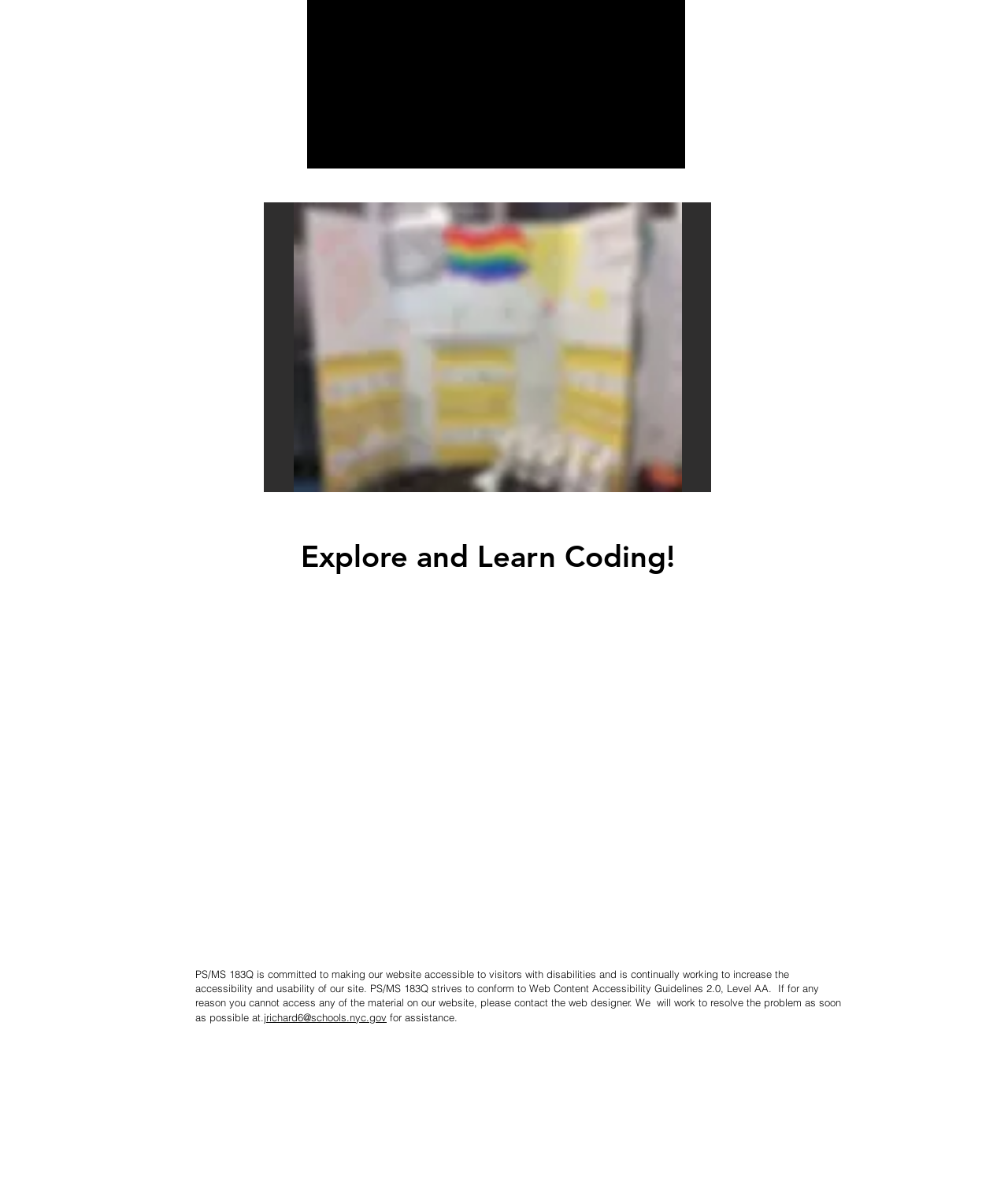What is the website's commitment regarding accessibility?
Please provide a comprehensive answer based on the contents of the image.

The website is committed to making its content accessible to visitors with disabilities, as stated in the StaticText element located at the bottom of the page, which mentions that the website strives to conform to Web Content Accessibility Guidelines 2.0, Level AA.